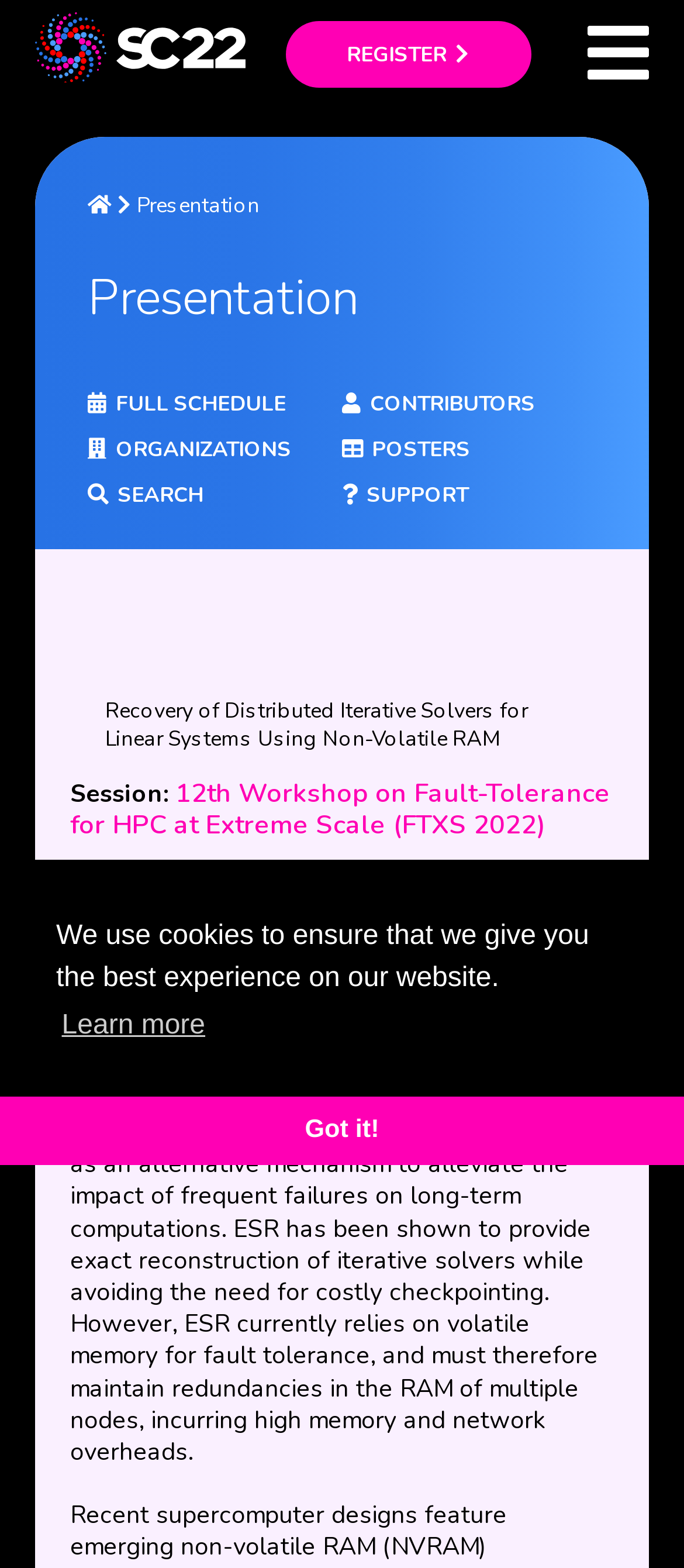Please locate the bounding box coordinates for the element that should be clicked to achieve the following instruction: "click the menu toggle button". Ensure the coordinates are given as four float numbers between 0 and 1, i.e., [left, top, right, bottom].

[0.859, 0.0, 0.949, 0.069]